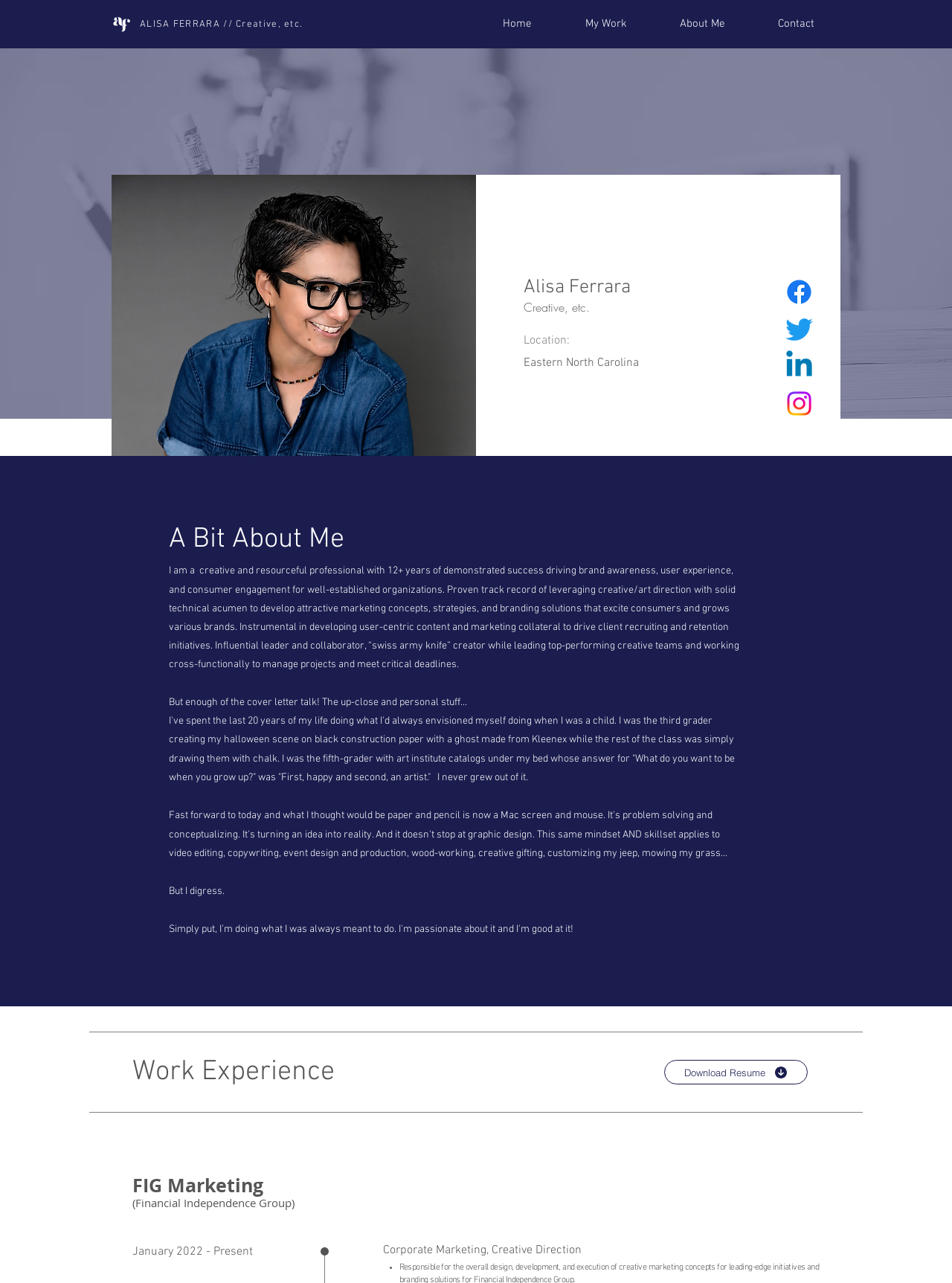Given the description: "About Me", determine the bounding box coordinates of the UI element. The coordinates should be formatted as four float numbers between 0 and 1, [left, top, right, bottom].

[0.686, 0.012, 0.789, 0.026]